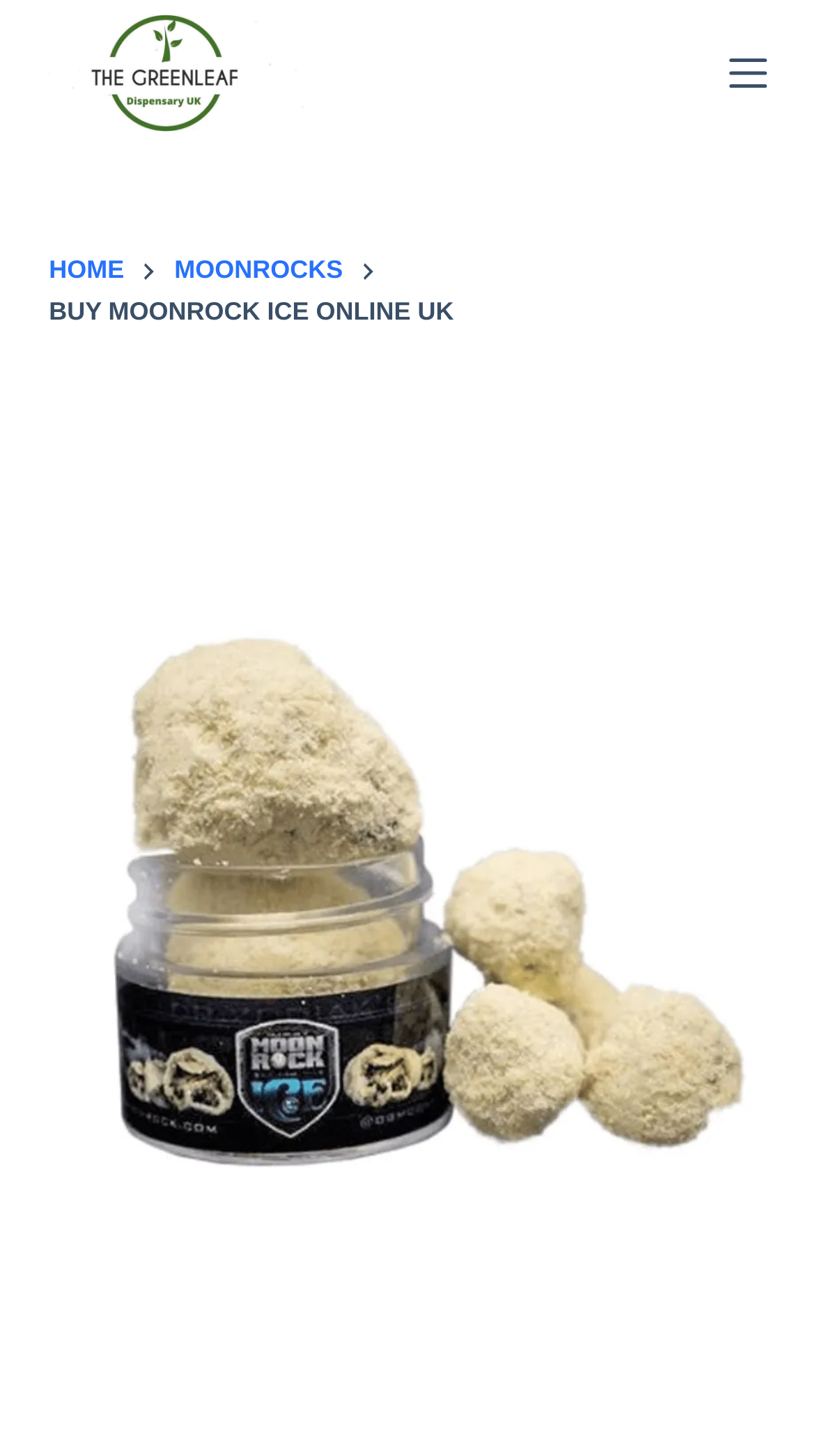What is the purpose of the 'Skip to content' link?
Refer to the image and give a detailed answer to the question.

The 'Skip to content' link is typically used to allow users to bypass the navigation menu and go directly to the main content of the webpage. This is especially useful for users who use screen readers or have difficulty navigating through menus.